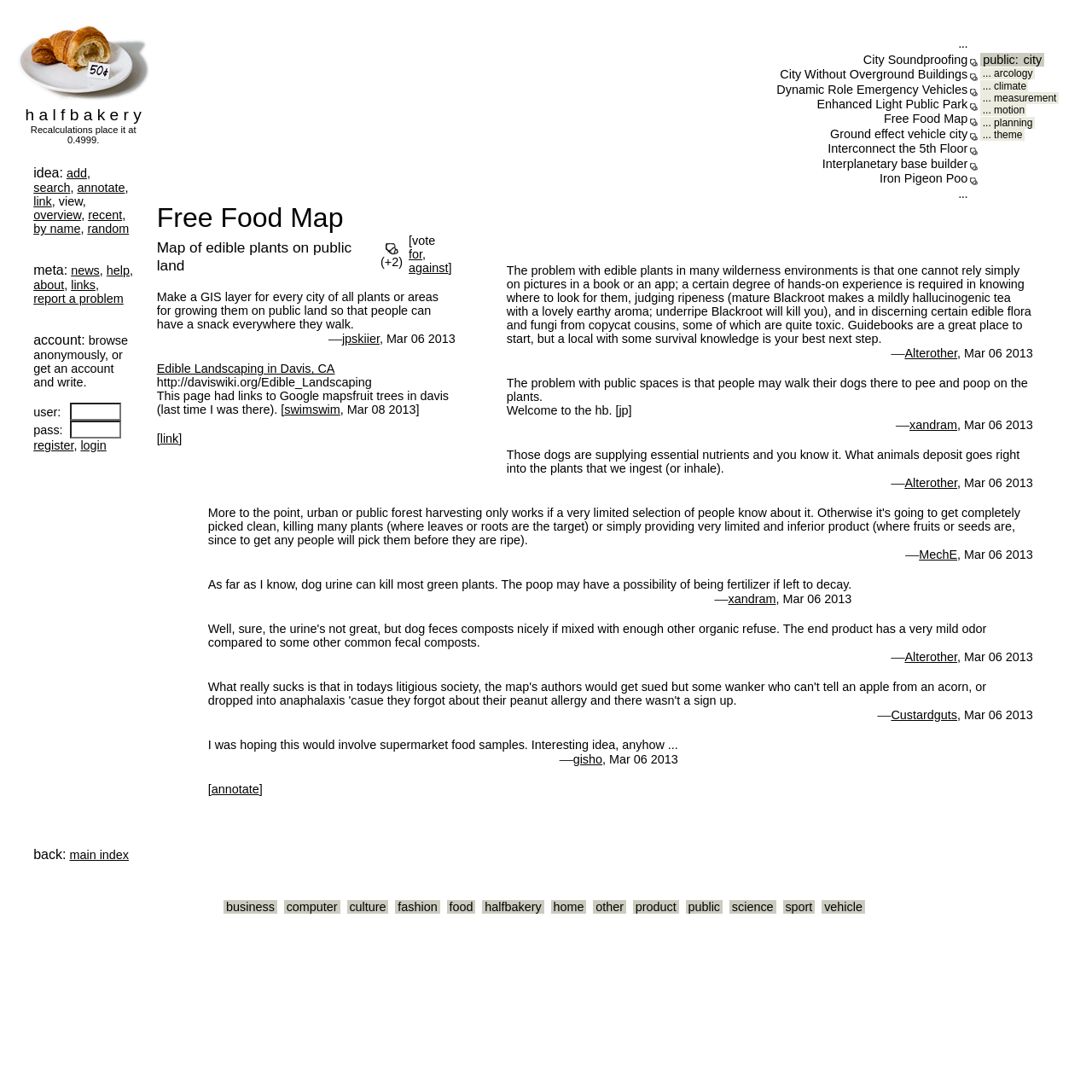Provide a brief response in the form of a single word or phrase:
What is the name of the website?

Halfbakery